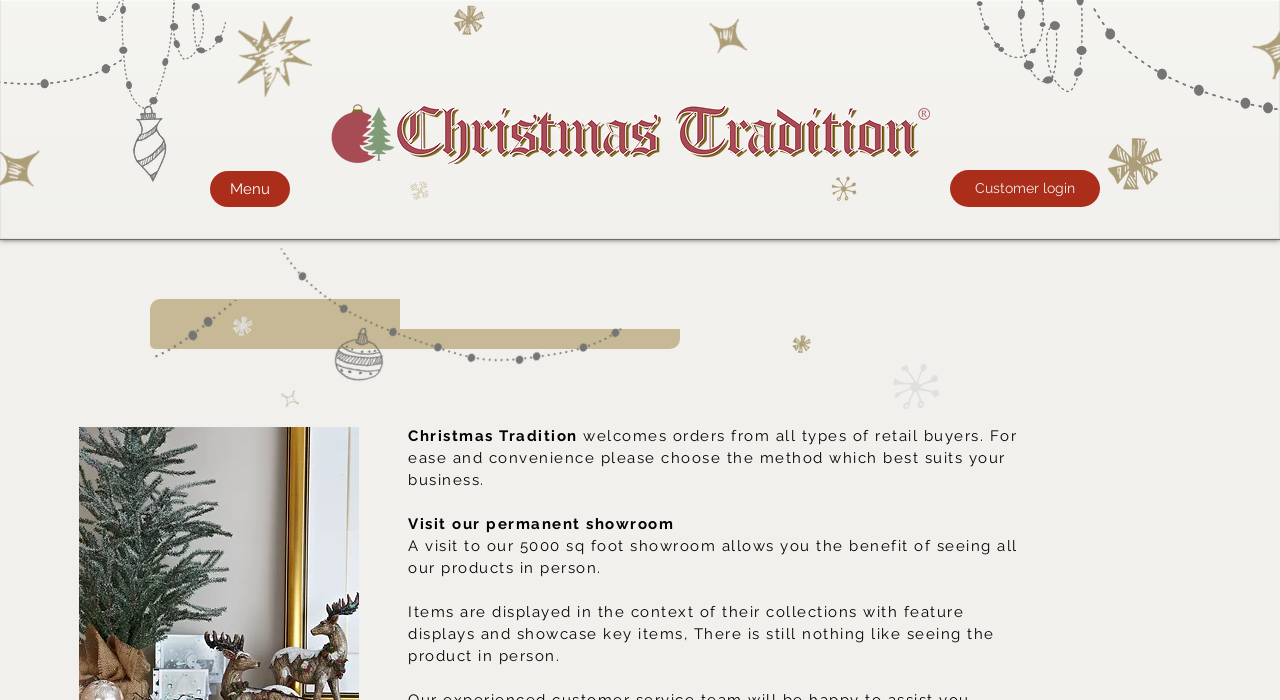Please analyze the image and provide a thorough answer to the question:
How many methods are there to place an order?

The webpage mentions 'please choose the method which best suits your business' in the StaticText element at coordinates [0.319, 0.61, 0.795, 0.699], implying that there are multiple methods to place an order.